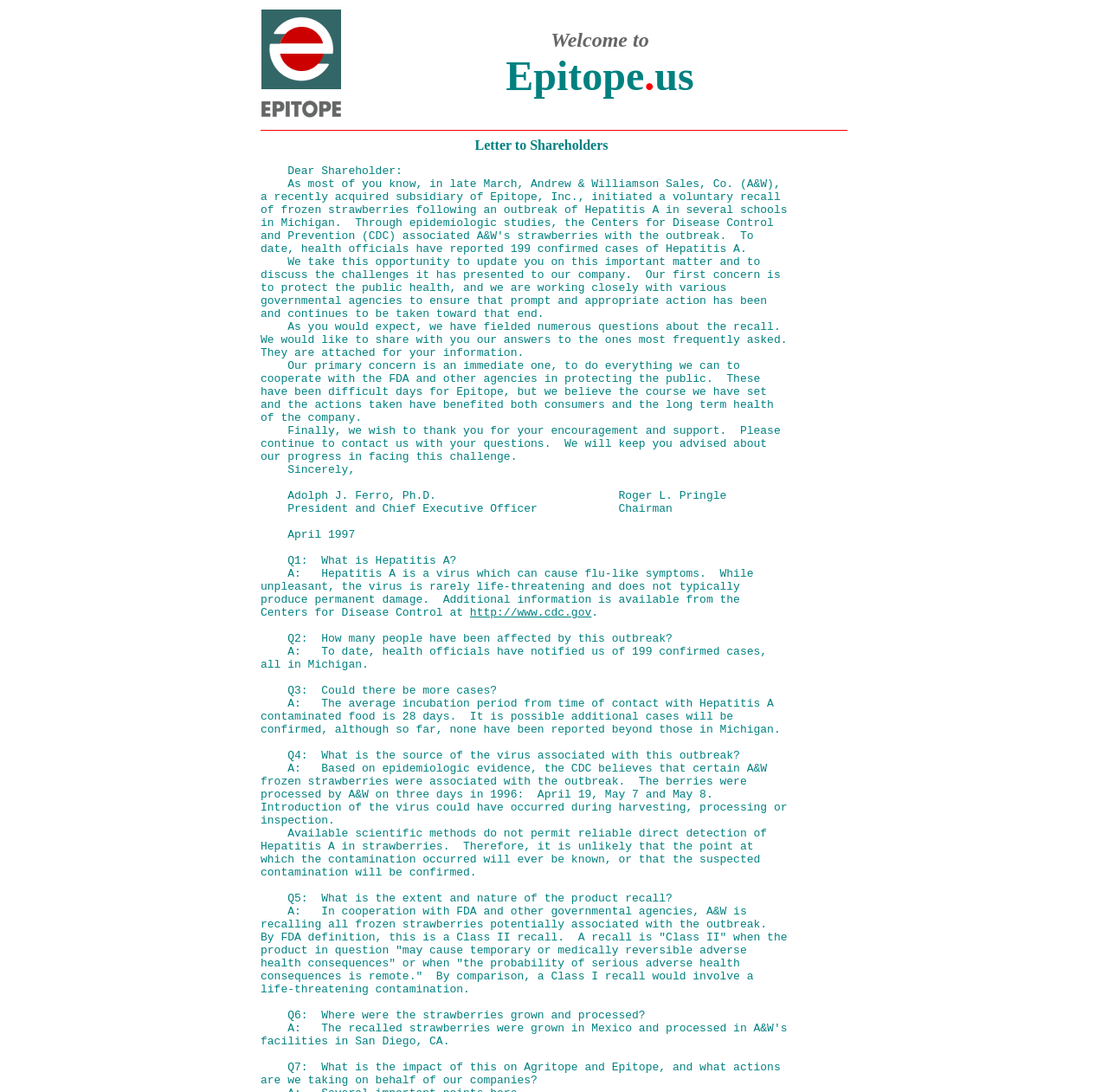Use a single word or phrase to answer the question:
What is the link in the bottom-right corner?

http://www.cdc.gov